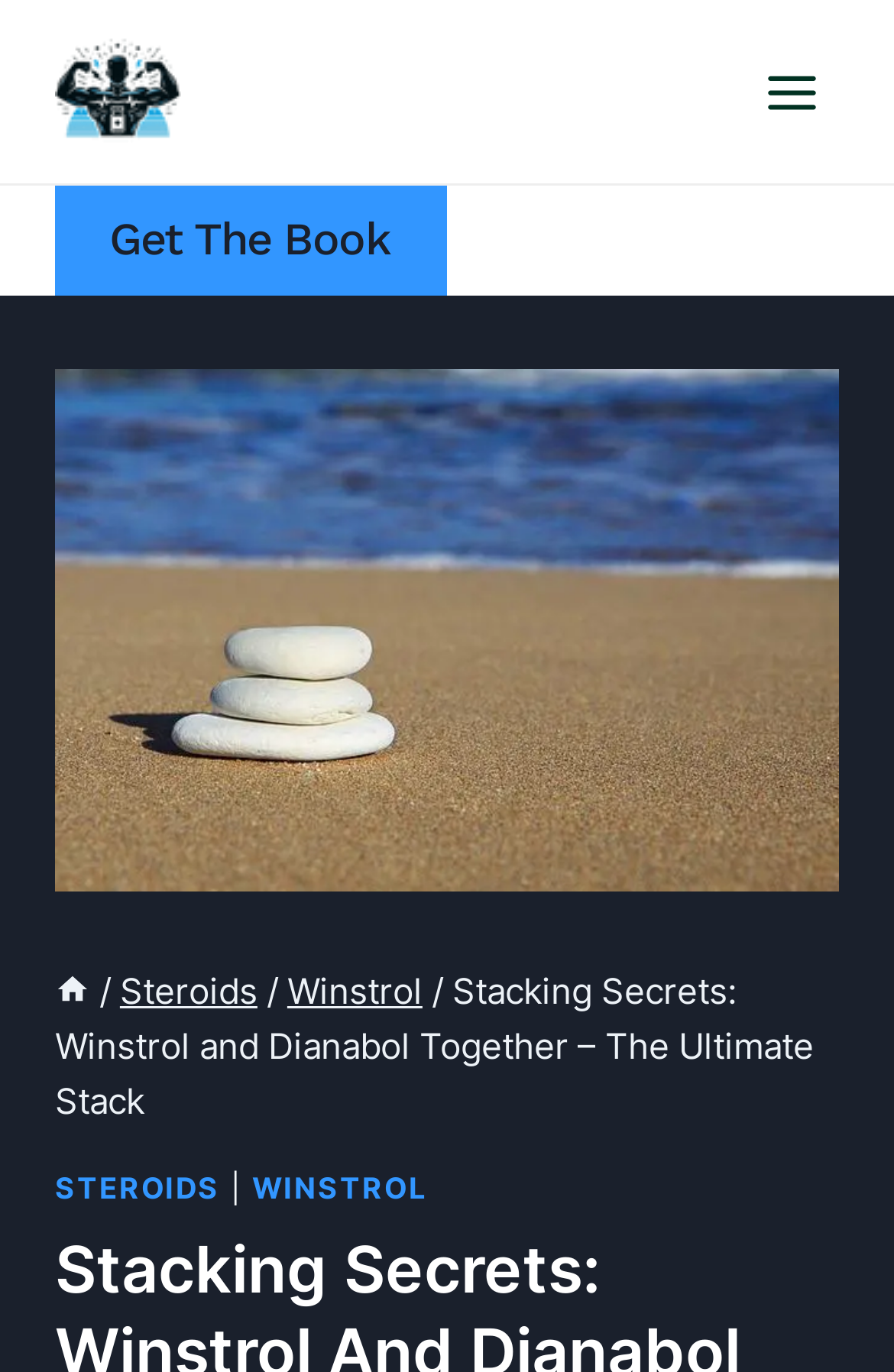Please determine the bounding box coordinates of the section I need to click to accomplish this instruction: "Read about 'Winstrol'".

[0.321, 0.706, 0.473, 0.737]